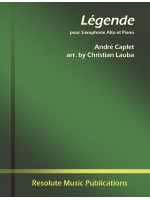What is the name of the publication company?
Please answer the question as detailed as possible based on the image.

The publication company is attributed to Resolute Music Publications, which is indicated at the bottom of the cover, suggesting its professional status within the music publishing industry.